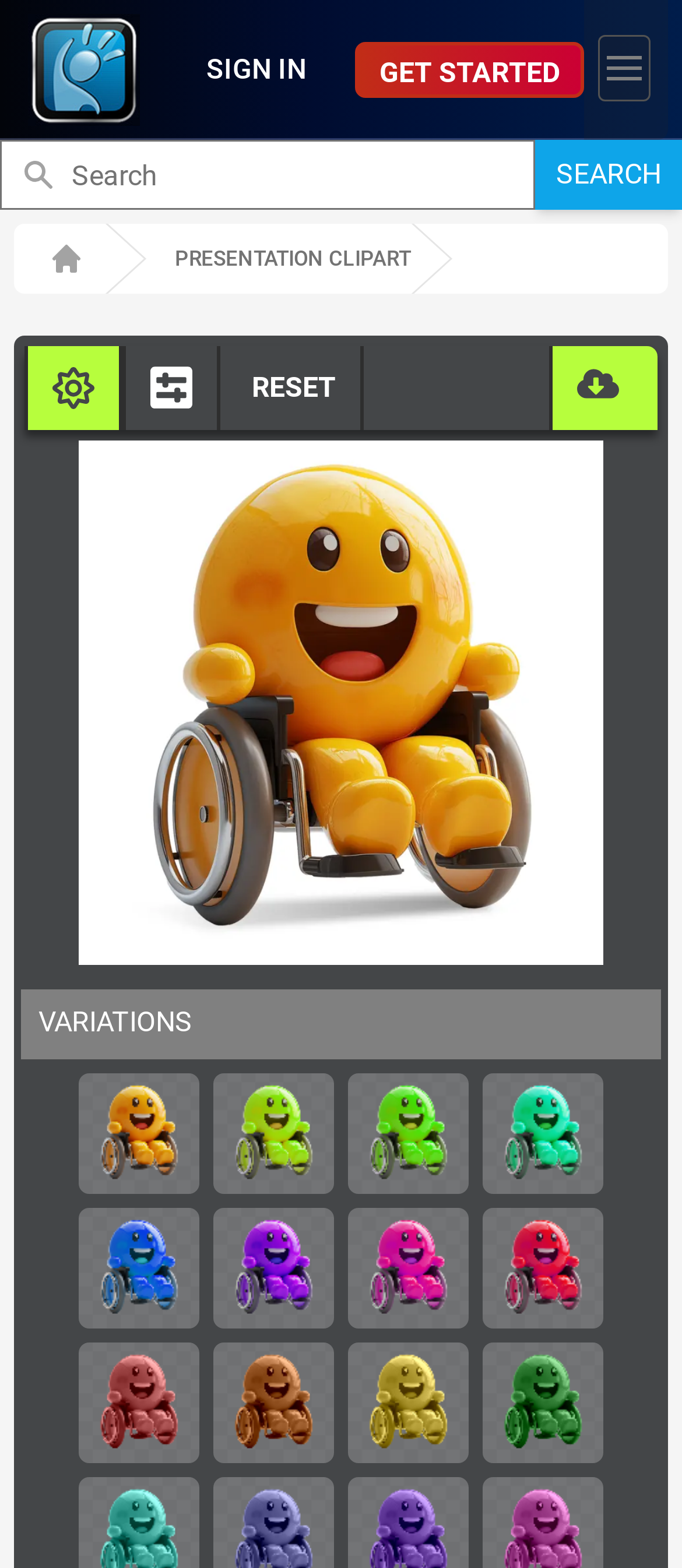Provide your answer in a single word or phrase: 
How many navigation links are there?

2